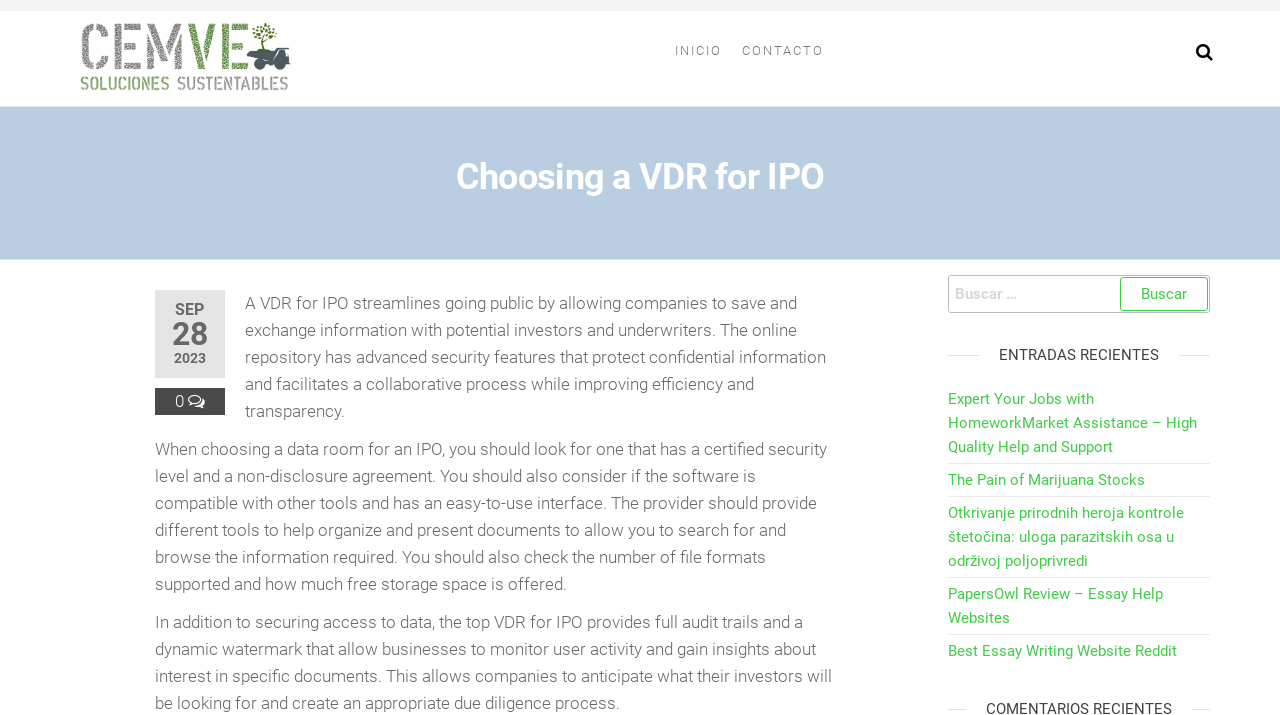Determine the coordinates of the bounding box that should be clicked to complete the instruction: "Click on CEMVE logo". The coordinates should be represented by four float numbers between 0 and 1: [left, top, right, bottom].

[0.055, 0.015, 0.233, 0.148]